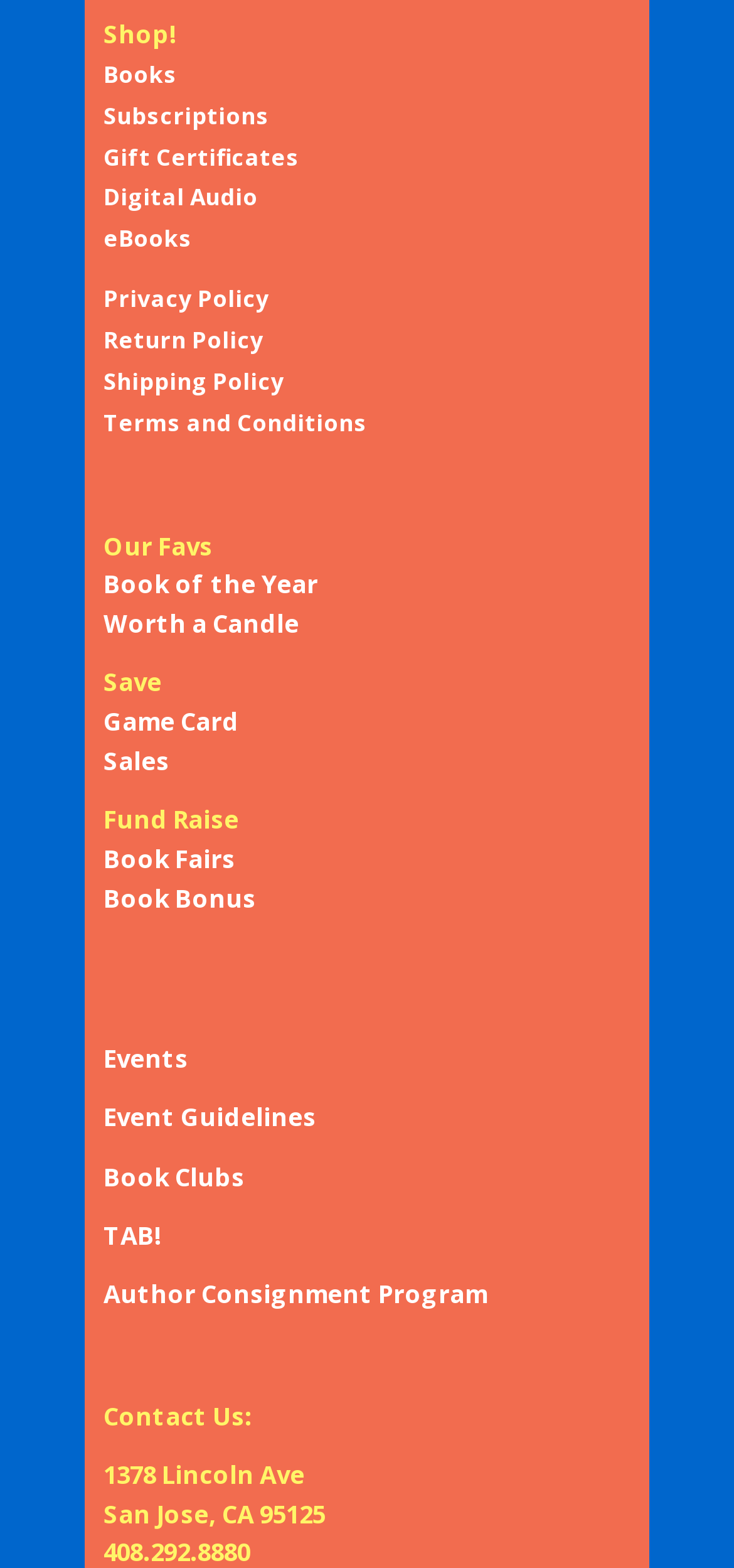What is the first menu item?
From the screenshot, provide a brief answer in one word or phrase.

Books